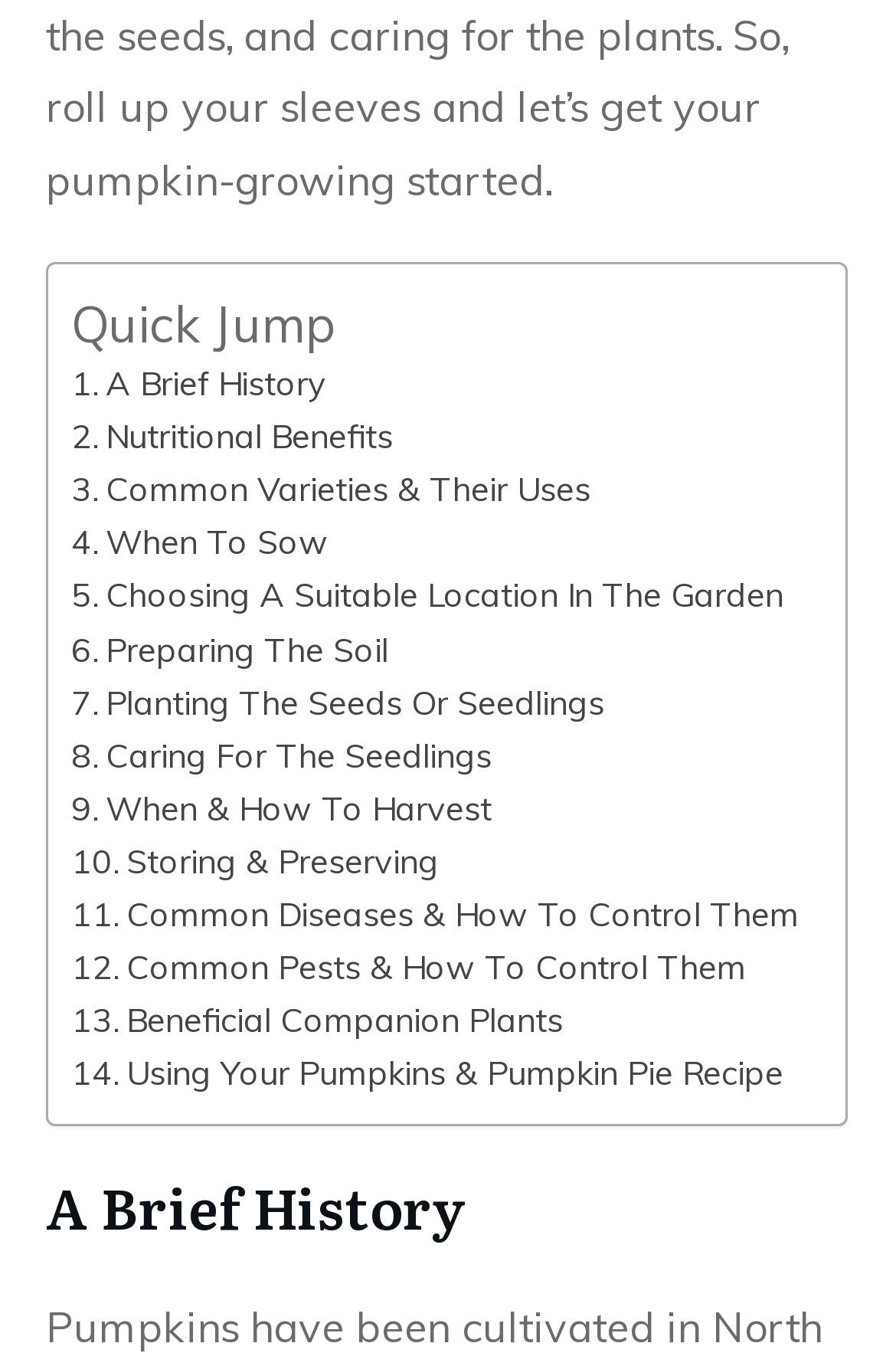Please identify the bounding box coordinates of the element's region that should be clicked to execute the following instruction: "check PRIVACY POLICY". The bounding box coordinates must be four float numbers between 0 and 1, i.e., [left, top, right, bottom].

None